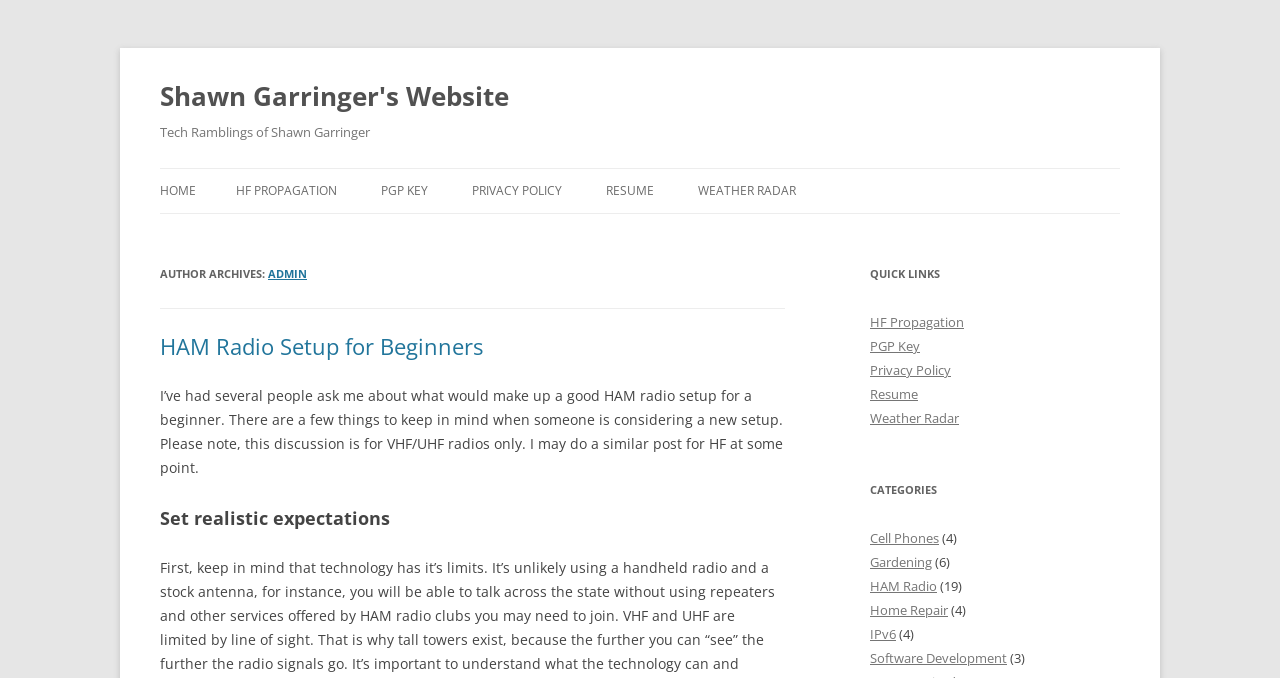Please locate and generate the primary heading on this webpage.

Shawn Garringer's Website